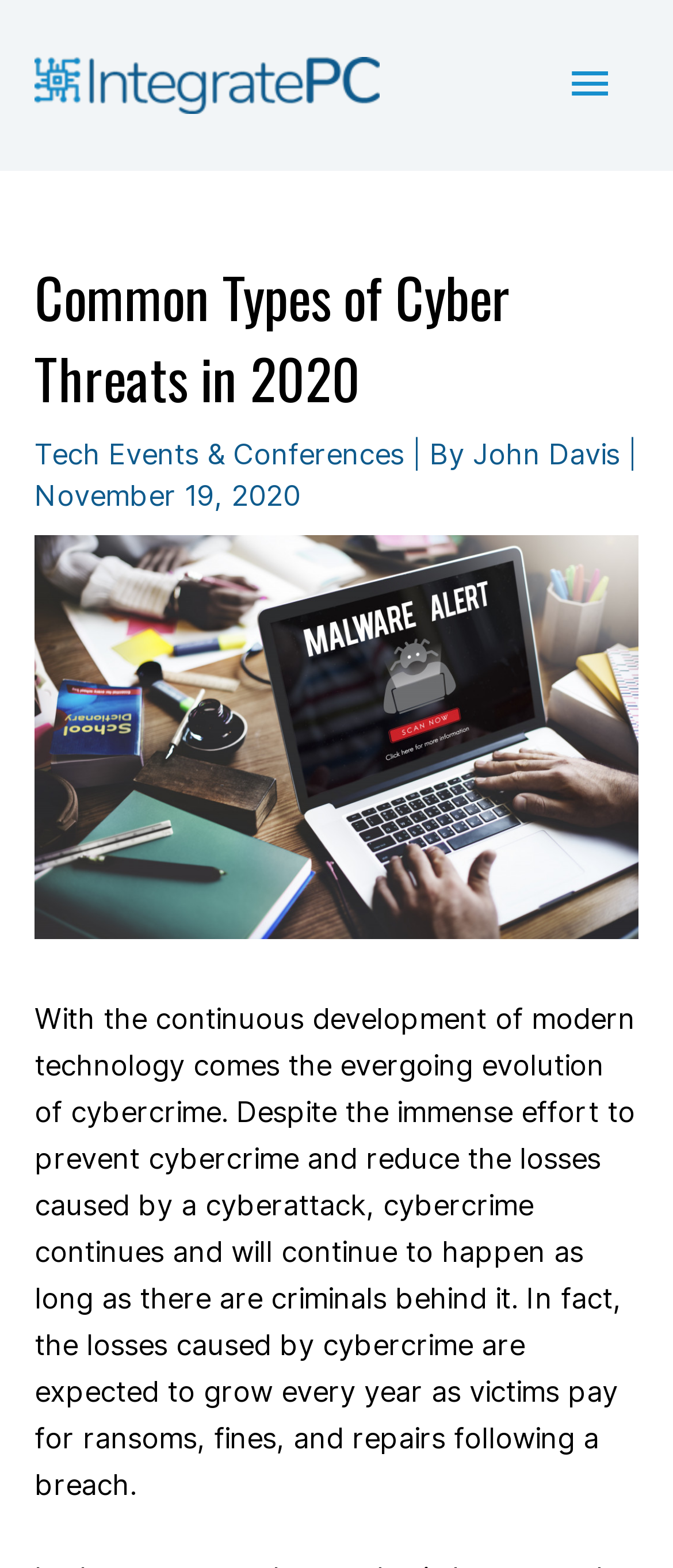Elaborate on the webpage's design and content in a detailed caption.

The webpage is about common types of cyber attacks in 2020. At the top left, there is an "Integrate PC" logo, which is an image and a link. To the right of the logo, there is a main menu button that controls the primary menu. 

Below the logo, there is a header section that spans the entire width of the page. It contains a heading that reads "Common Types of Cyber Threats in 2020". Underneath the heading, there are three links: "Tech Events & Conferences", "John Davis", and a separator text "| By" in between the two links. 

To the right of the "John Davis" link, there is a text that indicates the date "November 19, 2020". Below the date, there is a large image that illustrates a malware alert concept, taking up most of the width of the page. 

Below the image, there is a long paragraph of text that discusses the evolution of cybercrime and its continuous growth despite efforts to prevent it. The text occupies most of the page's width and is positioned near the bottom of the page.